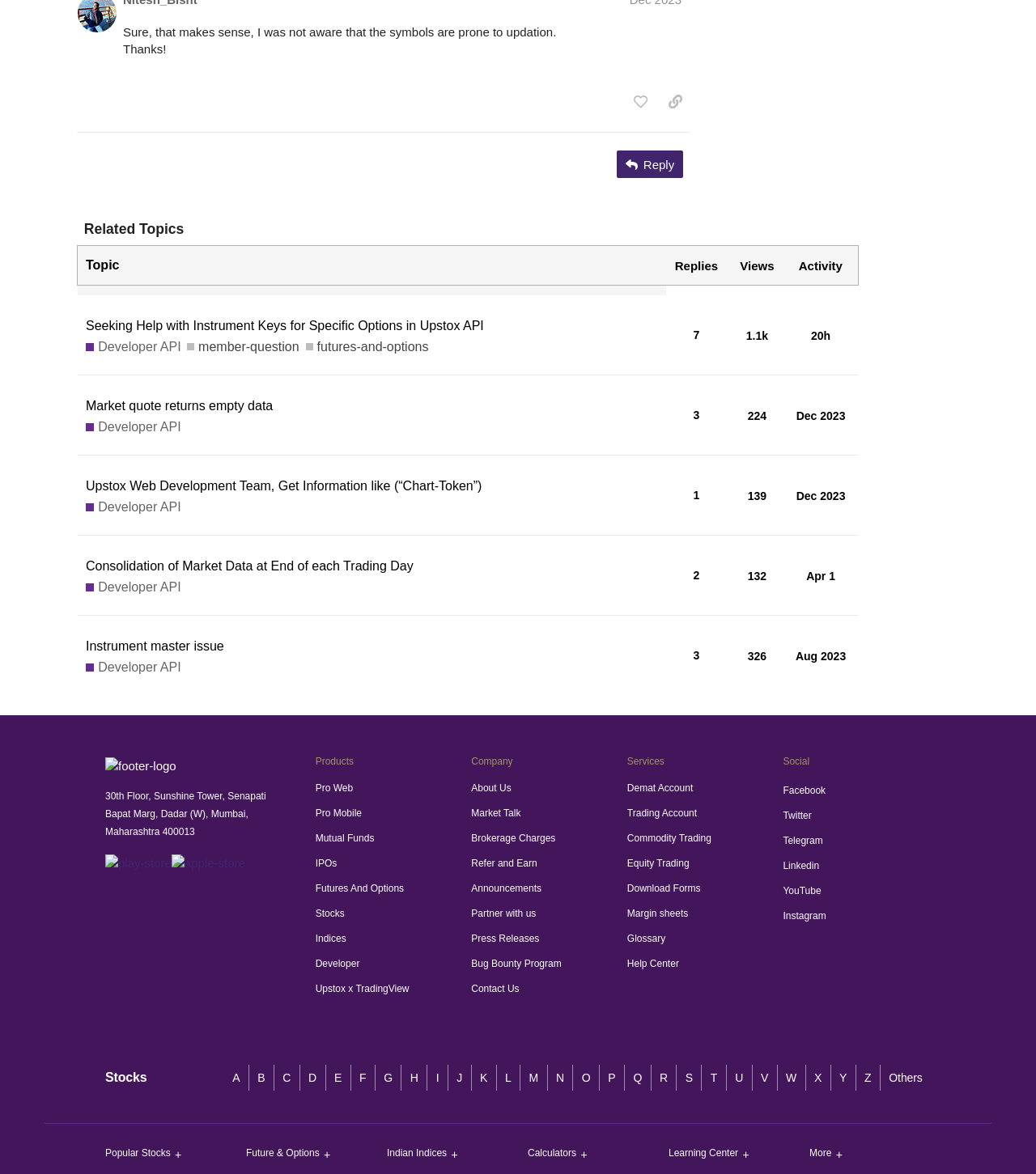How many replies does the first topic have?
Please provide a comprehensive answer based on the visual information in the image.

I counted the number of replies for the first topic, which is 'Seeking Help with Instrument Keys for Specific Options in Upstox API', and found that it has 7 replies.